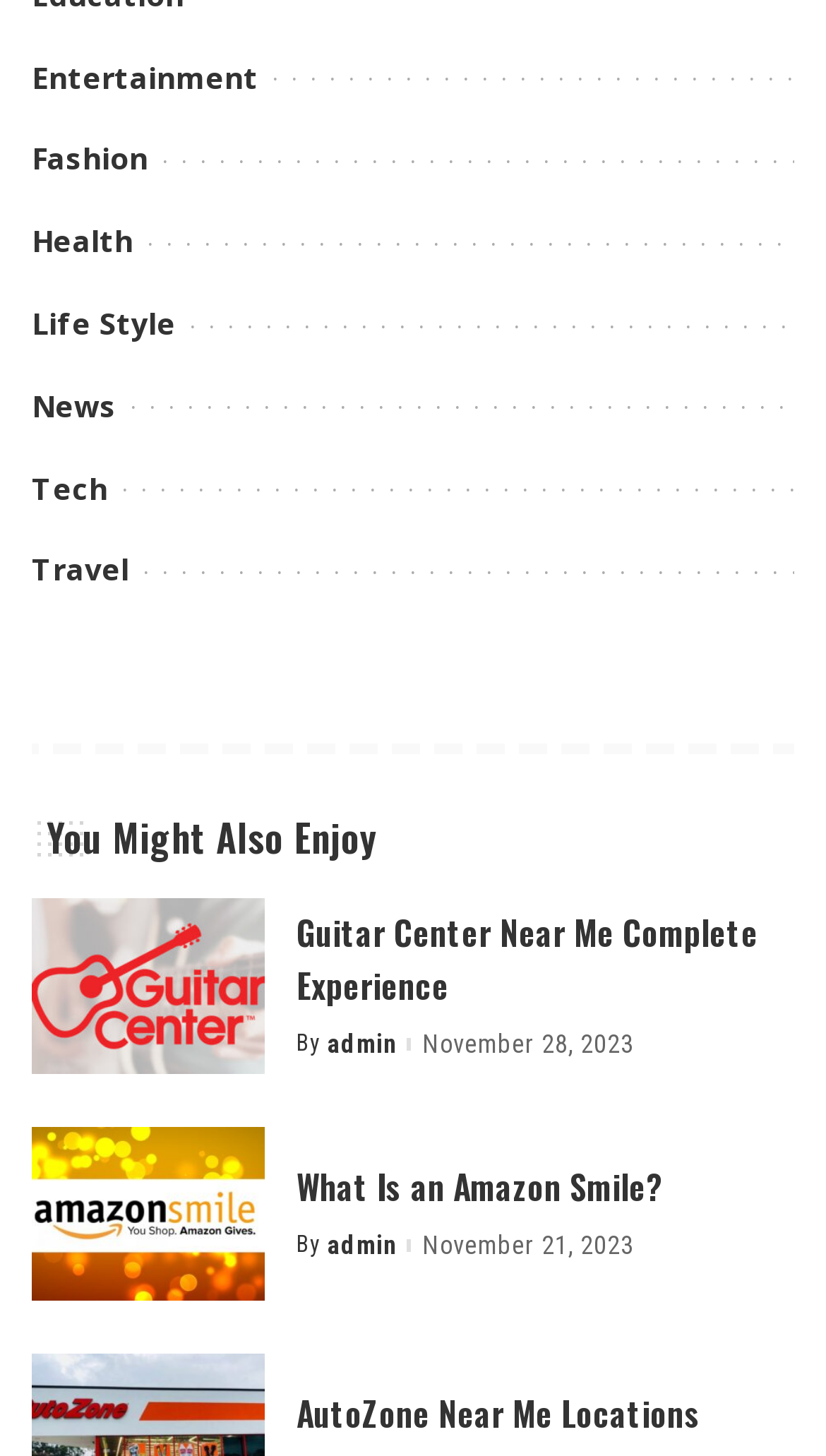What categories are listed at the top?
Carefully examine the image and provide a detailed answer to the question.

The top section of the webpage contains a list of categories, including Entertainment, Fashion, Health, Life Style, News, Tech, and Travel, which are represented as links.